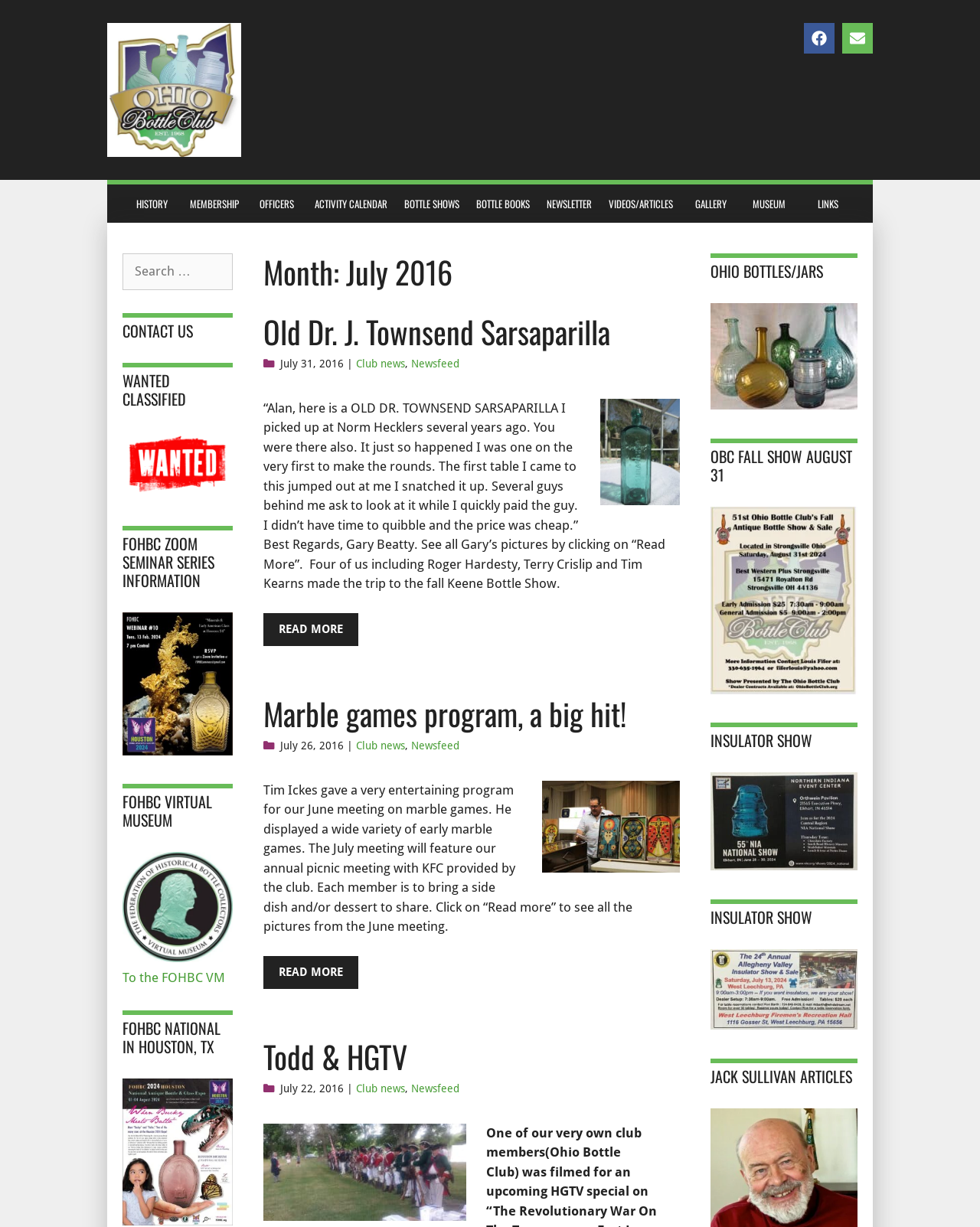Using the webpage screenshot, find the UI element described by To the FOHBC VM. Provide the bounding box coordinates in the format (top-left x, top-left y, bottom-right x, bottom-right y), ensuring all values are floating point numbers between 0 and 1.

[0.125, 0.79, 0.23, 0.803]